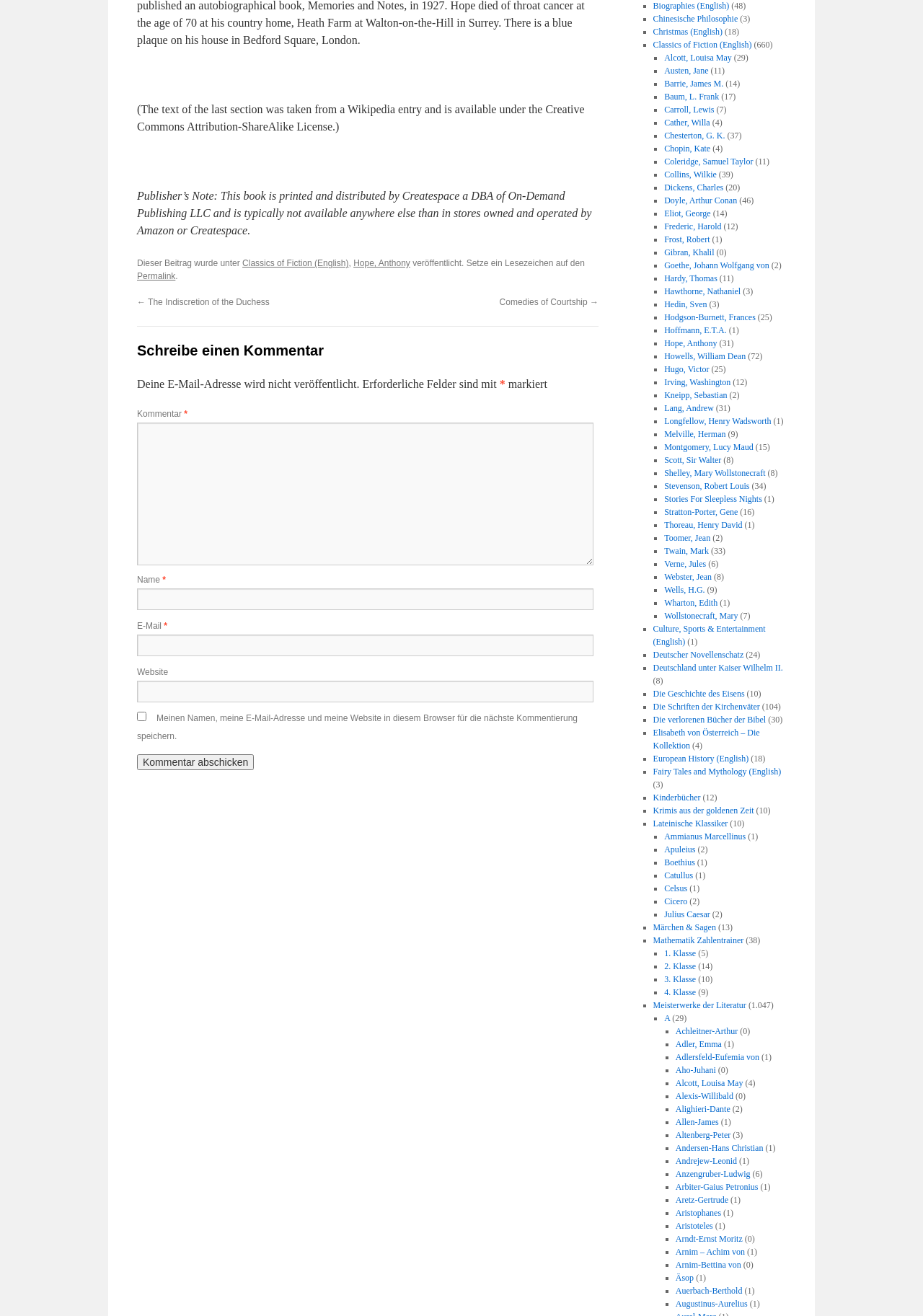What is the purpose of the text box labeled 'Kommentar'?
Based on the image, answer the question in a detailed manner.

I deduced this answer by looking at the context of the text box, which is located below a heading 'Schreibe einen Kommentar' (Write a comment) and is accompanied by other text boxes for name and email, suggesting that it is for leaving a comment.